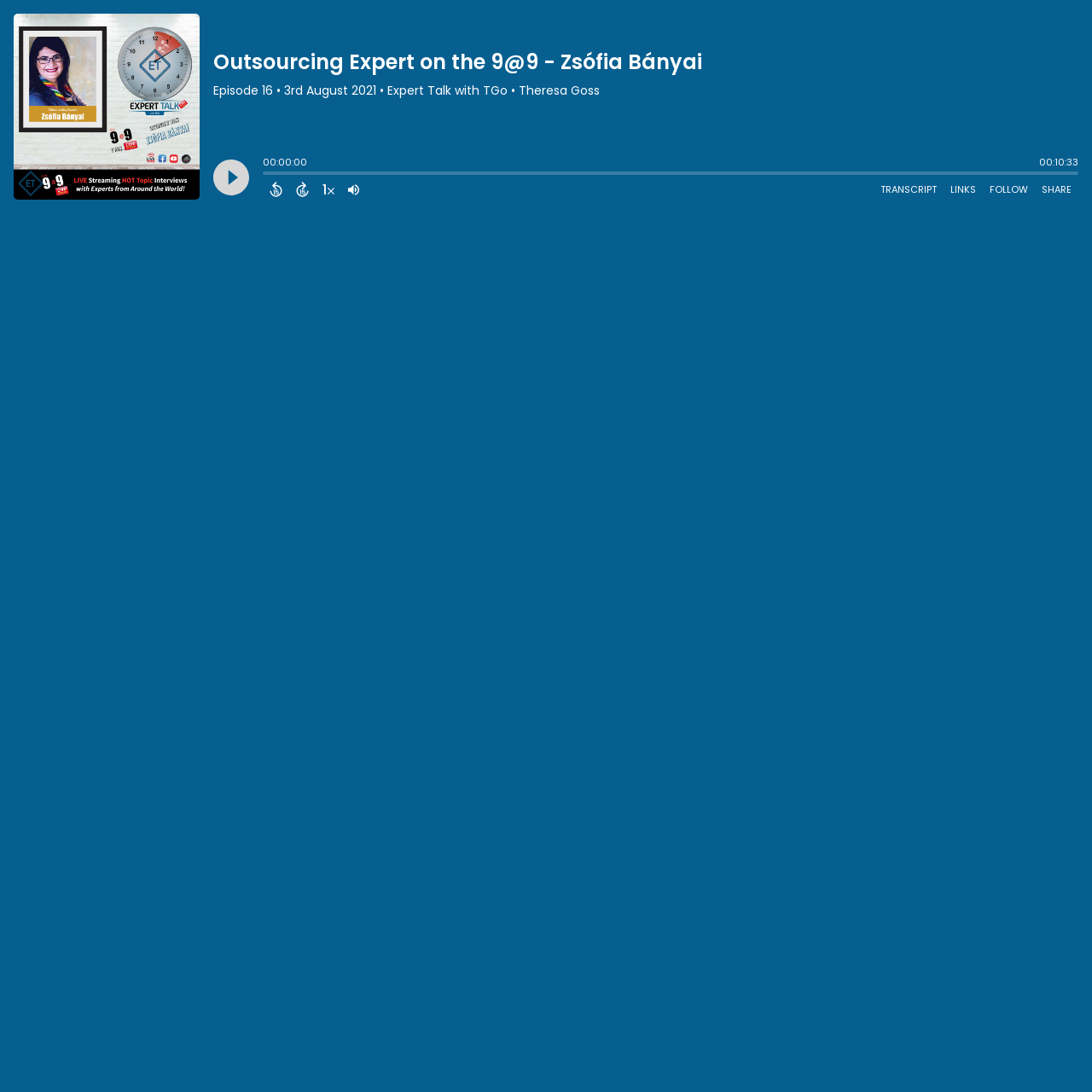How many buttons are there on the webpage?
Based on the image, provide your answer in one word or phrase.

8